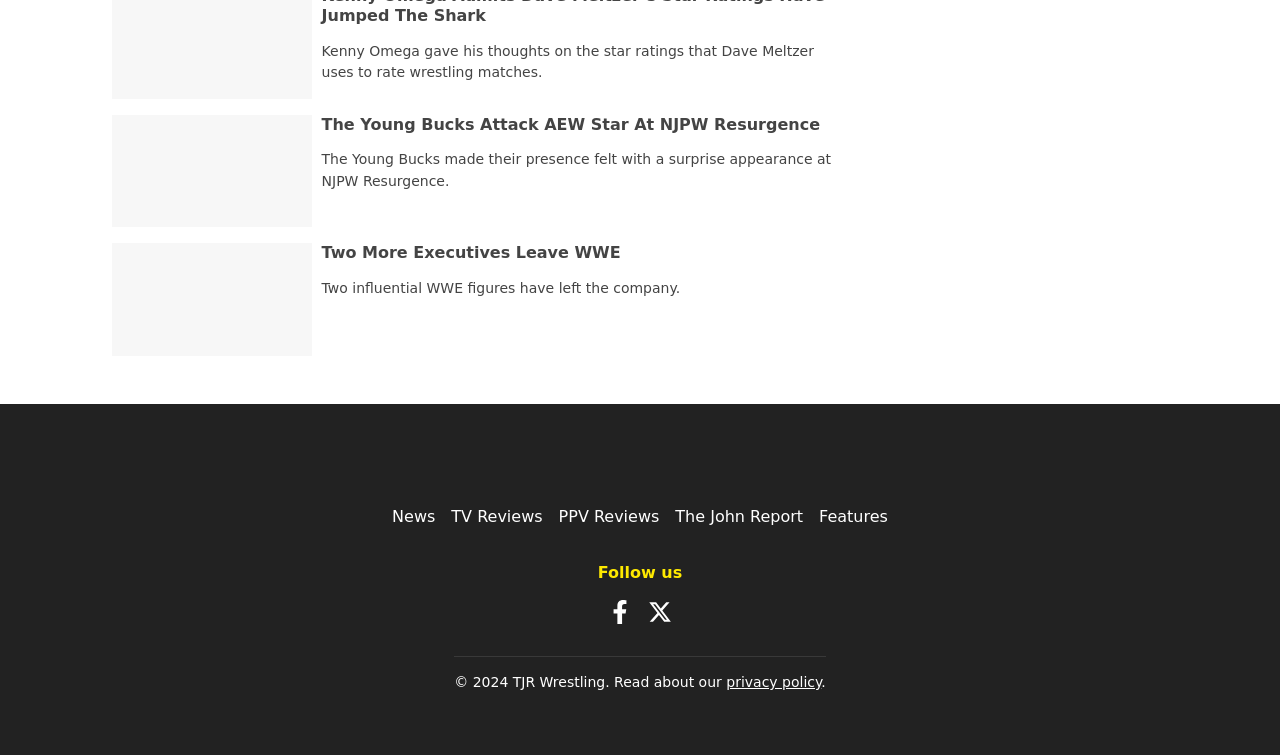Please provide a one-word or phrase answer to the question: 
What type of content is available on this website?

Wrestling news and reviews